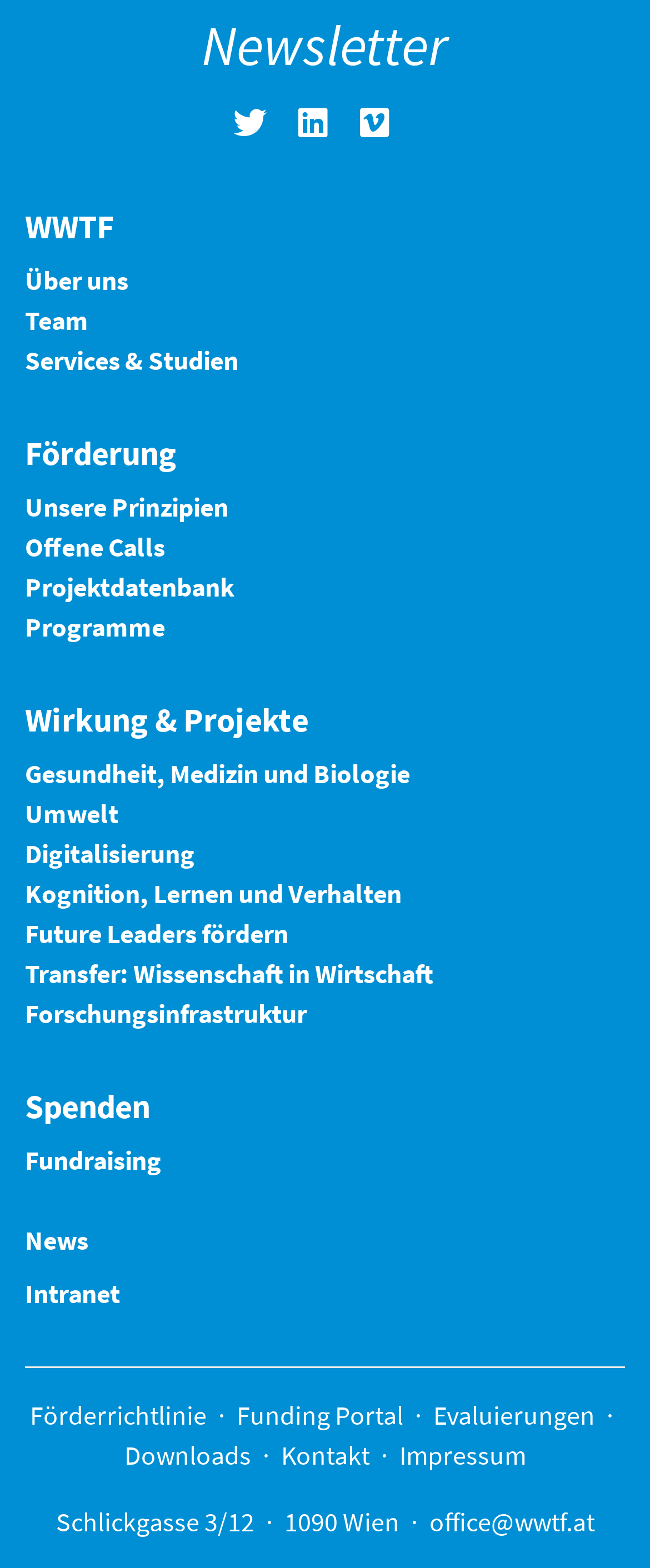Identify the coordinates of the bounding box for the element that must be clicked to accomplish the instruction: "Open the newsletter".

[0.31, 0.006, 0.69, 0.051]